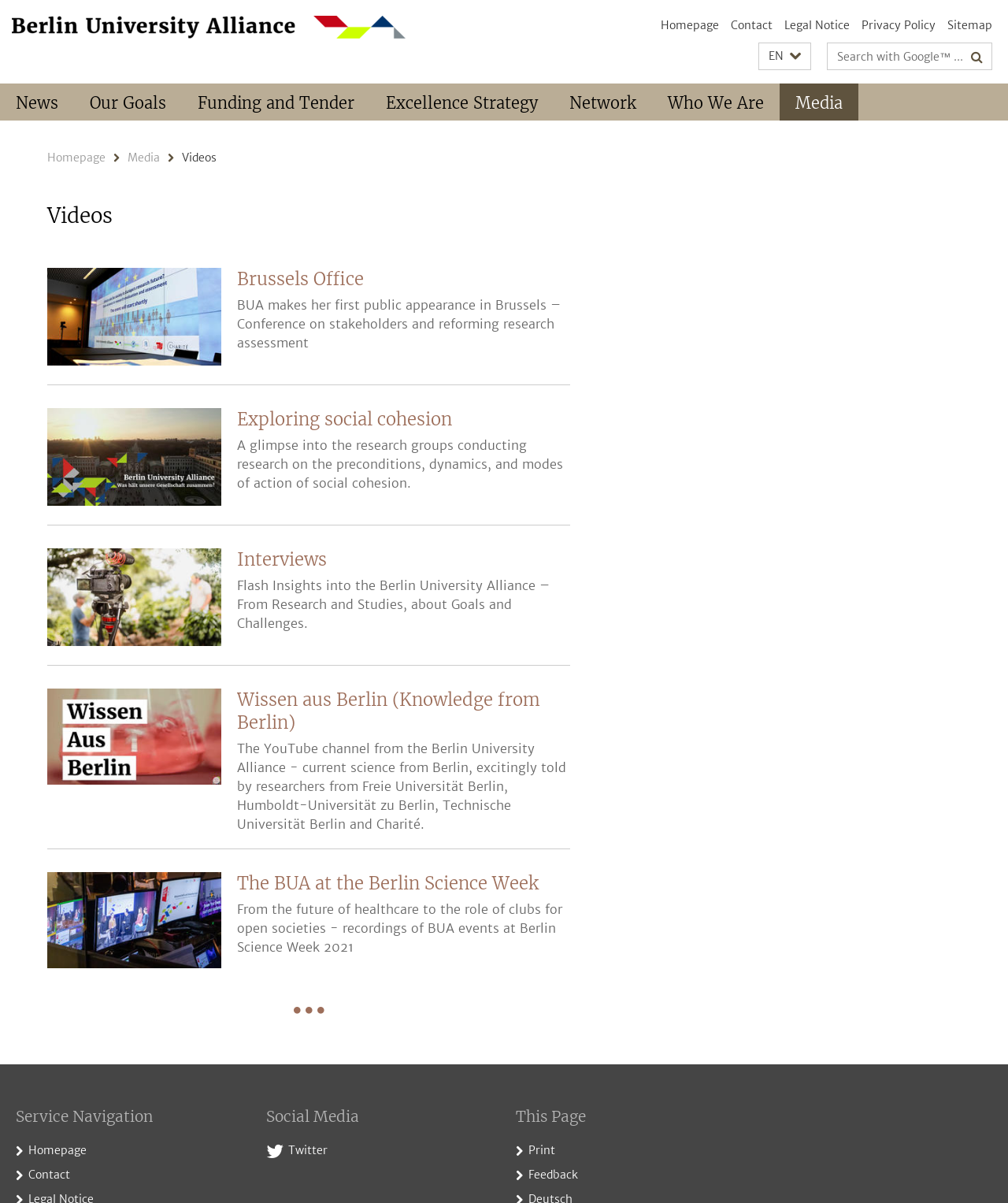Return the bounding box coordinates of the UI element that corresponds to this description: "Legal Notice". The coordinates must be given as four float numbers in the range of 0 and 1, [left, top, right, bottom].

[0.778, 0.015, 0.843, 0.027]